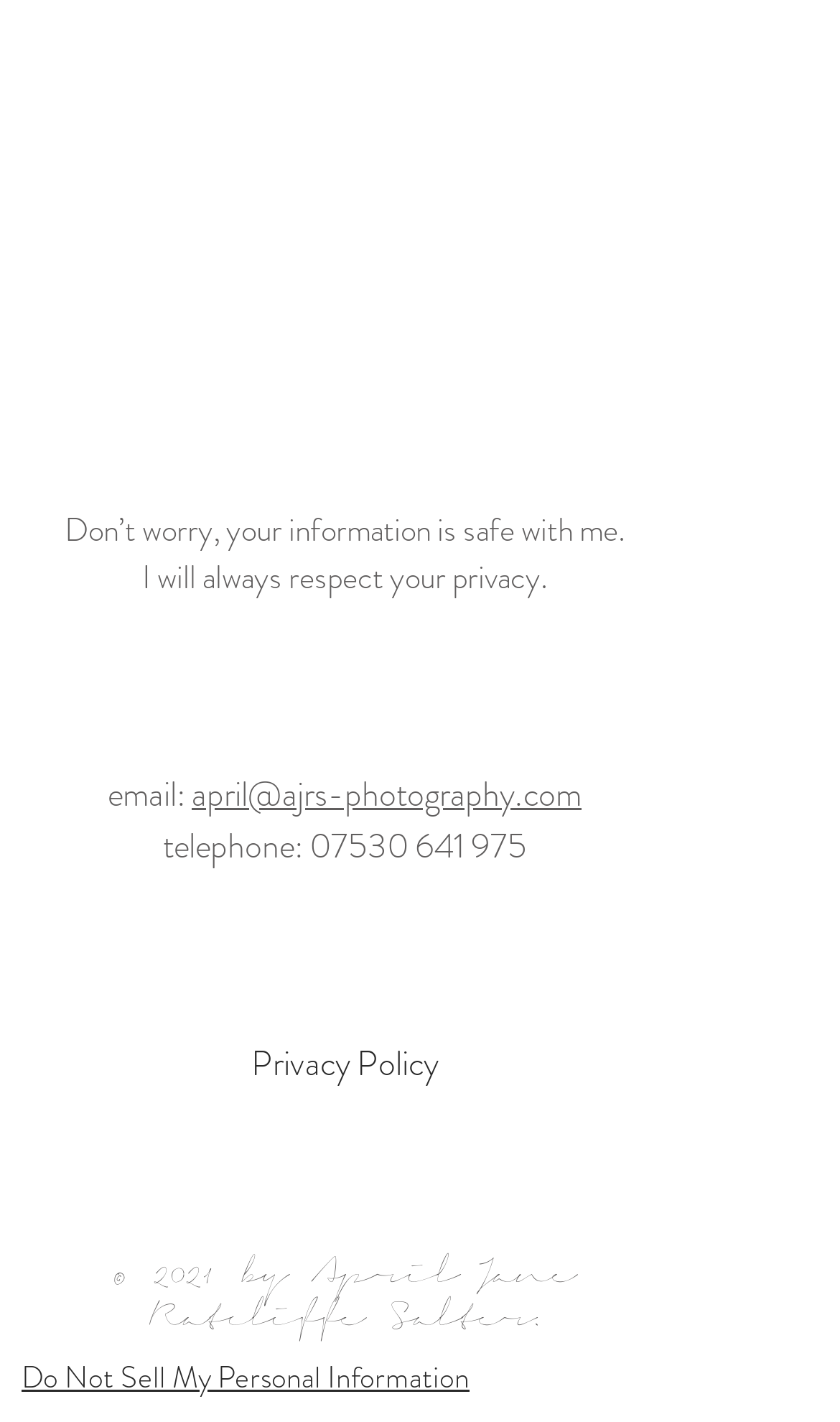Based on the element description 07530 641 975, identify the bounding box of the UI element in the given webpage screenshot. The coordinates should be in the format (top-left x, top-left y, bottom-right x, bottom-right y) and must be between 0 and 1.

[0.368, 0.577, 0.627, 0.611]